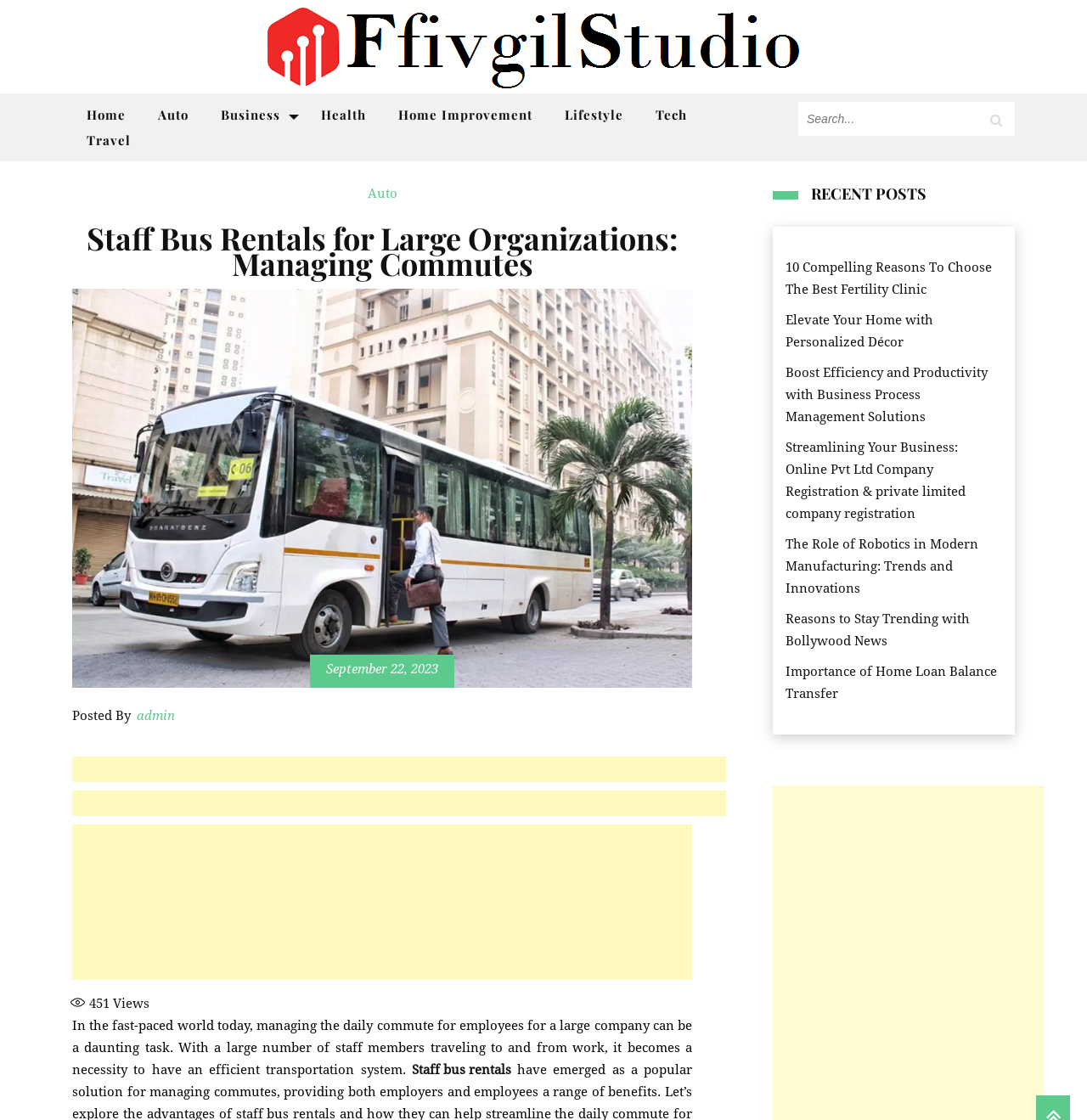What is the topic of the main article?
Based on the visual details in the image, please answer the question thoroughly.

I determined the topic of the main article by looking at the heading 'Staff Bus Rentals for Large Organizations: Managing Commutes' and the image 'Staff Bus Rentals' which suggests that the main article is about staff bus rentals.